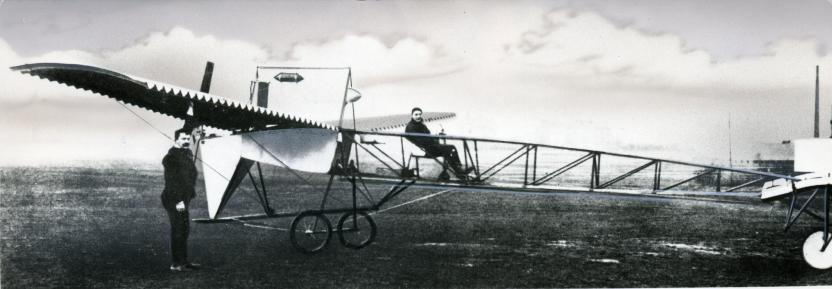Generate a detailed narrative of the image.

The image features the Reissner Ente, an early aircraft notable for its distinctive all-metal construction and innovative canard configuration. Designed by Hans Reissner, this monoplane was built in 1909 and is exemplified by its serrated wing profile, which contributed to its aerodynamic efficiency. In the photograph, two individuals are depicted alongside the aircraft, one seated in the cockpit and the other standing on the ground. The Ente is recognized for its remarkable flight performance, gliding over 100 meters during testing. This pioneering design played a significant role in the development of aviation technology, marking Hans Reissner as a pivotal figure in aeronautics history. The context surrounding the image reflects Reissner's contributions to flight stability and aircraft maneuverability, further establishing his legacy in the field of aeronautical engineering.